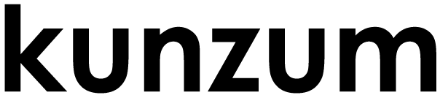Where is the image sourced from?
Kindly offer a comprehensive and detailed response to the question.

The image is acknowledged as being sourced from Pexels, indicating its high quality and relevance to the content, which is essential for the webpage's mission to provide informative and educational materials about climate change.